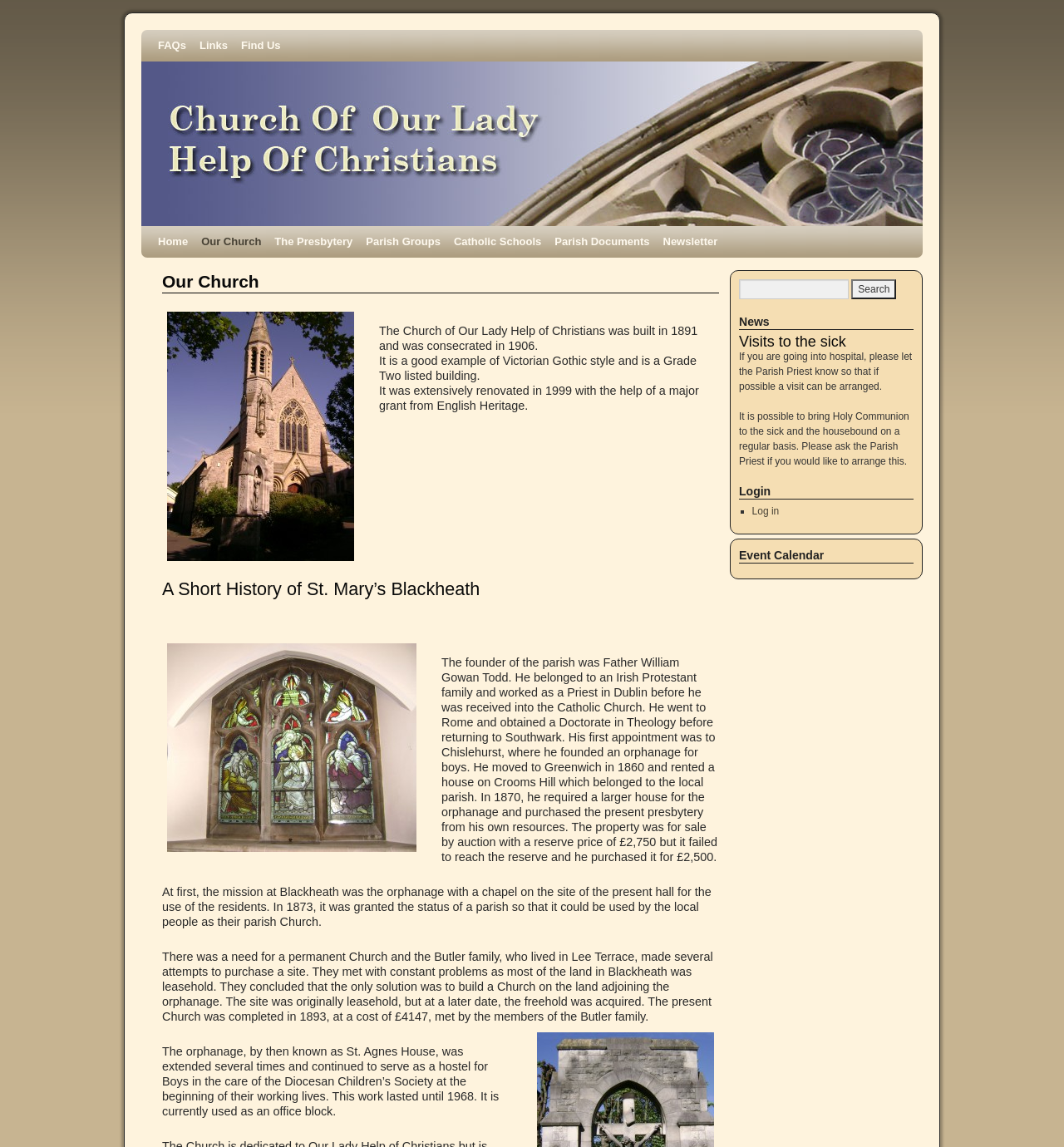Locate the bounding box of the UI element defined by this description: "The Presbytery". The coordinates should be given as four float numbers between 0 and 1, formatted as [left, top, right, bottom].

[0.252, 0.197, 0.338, 0.225]